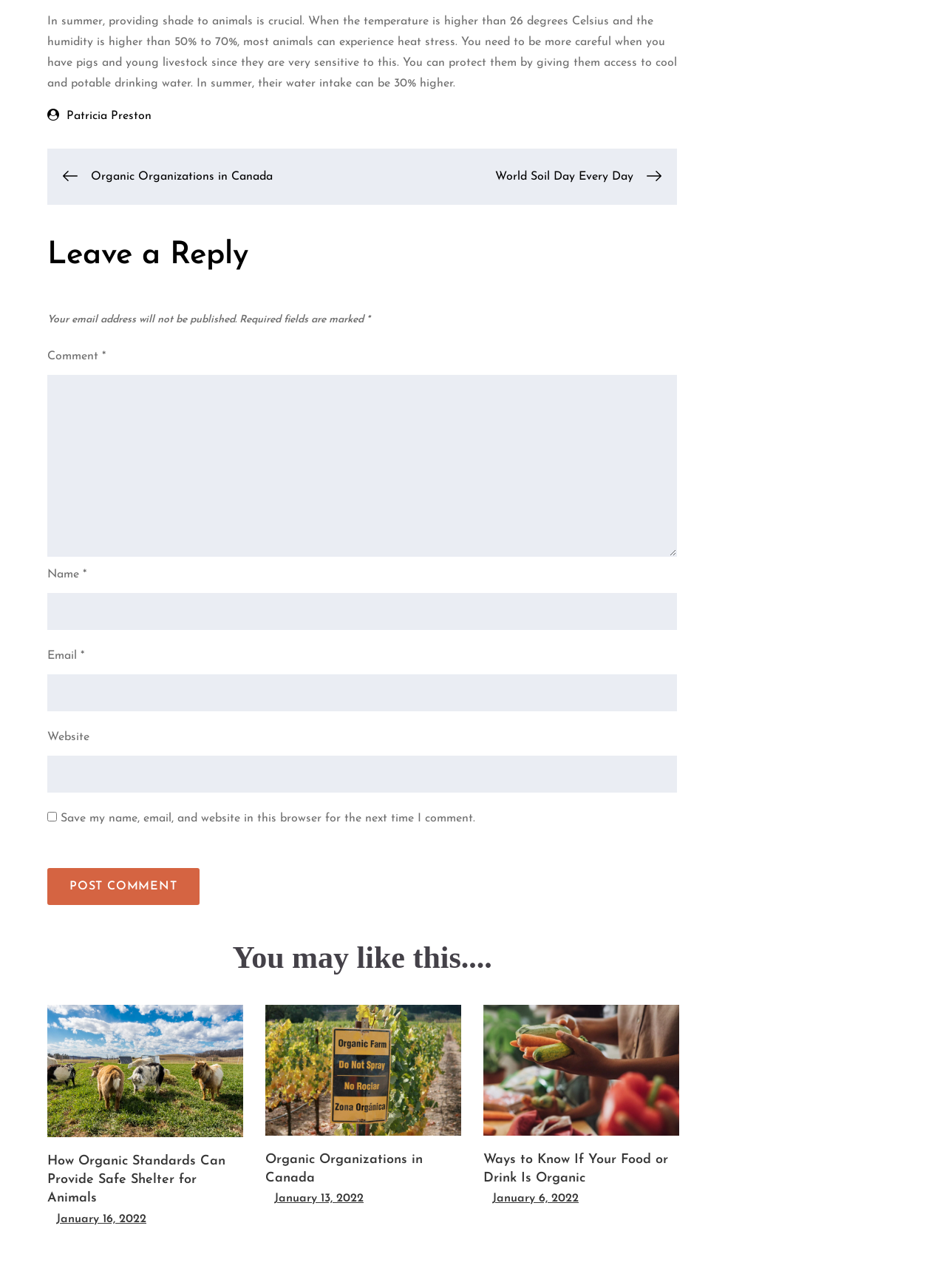What is the purpose of the 'Save my name, email, and website' checkbox?
Refer to the image and give a detailed response to the question.

The checkbox is labeled 'Save my name, email, and website in this browser for the next time I comment.' This indicates that its purpose is to save the user's information for future comments.